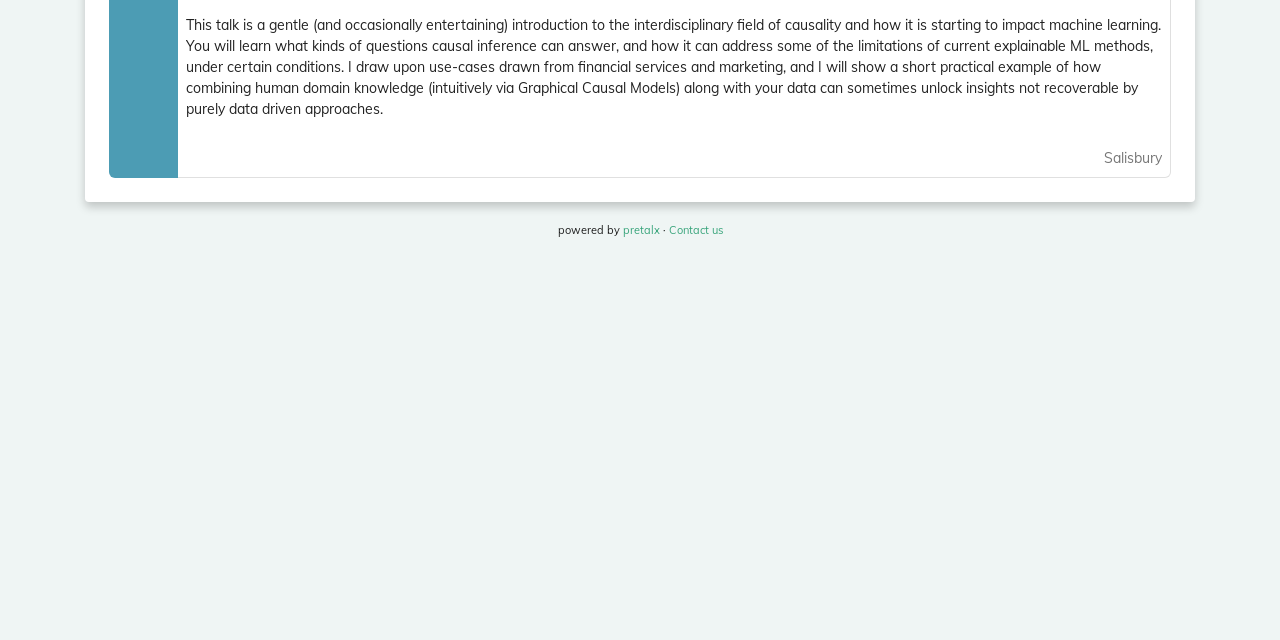Provide the bounding box coordinates for the specified HTML element described in this description: "Contact us". The coordinates should be four float numbers ranging from 0 to 1, in the format [left, top, right, bottom].

[0.522, 0.349, 0.564, 0.371]